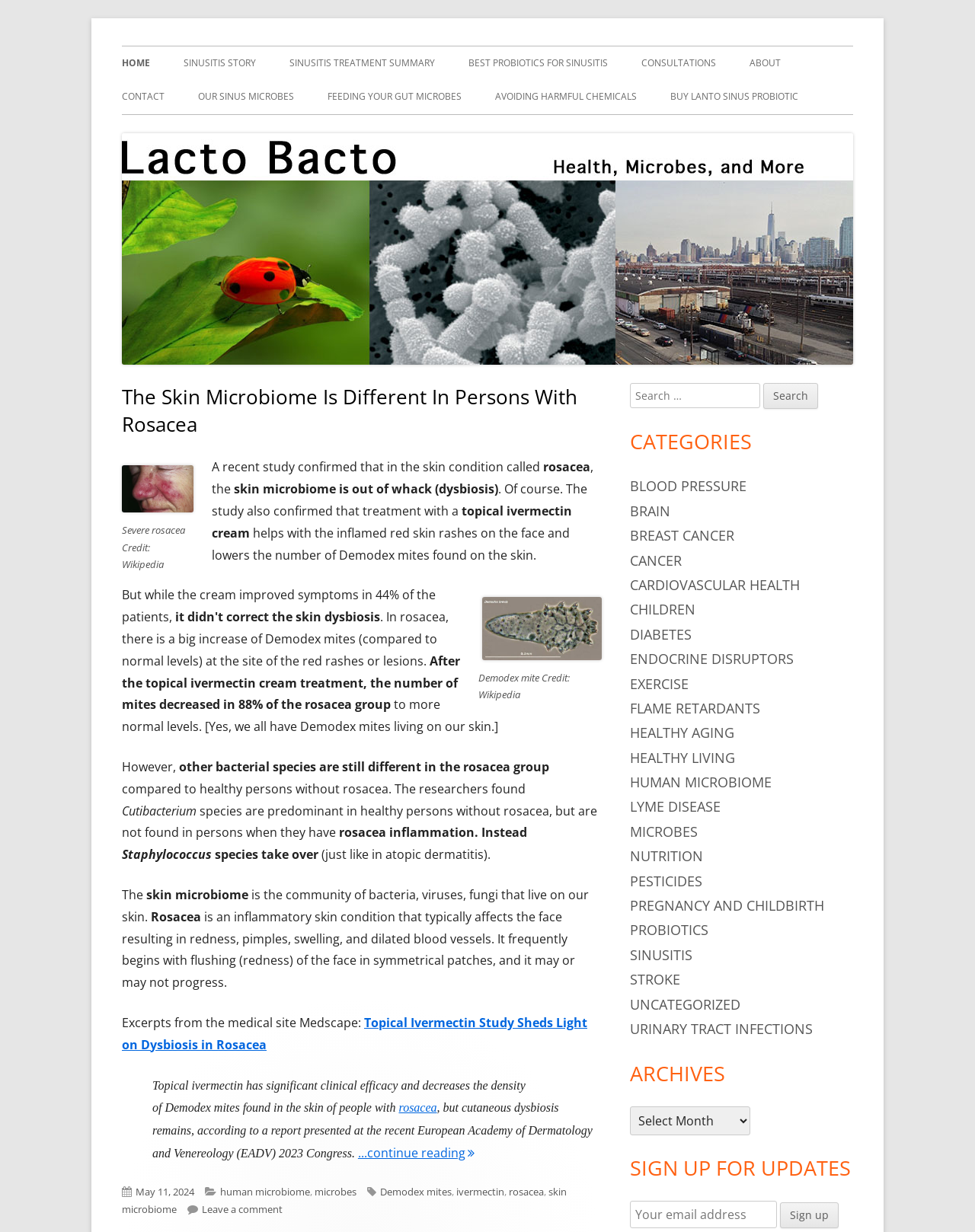Please specify the coordinates of the bounding box for the element that should be clicked to carry out this instruction: "Contact us through the 'CONTACT US' link". The coordinates must be four float numbers between 0 and 1, formatted as [left, top, right, bottom].

None